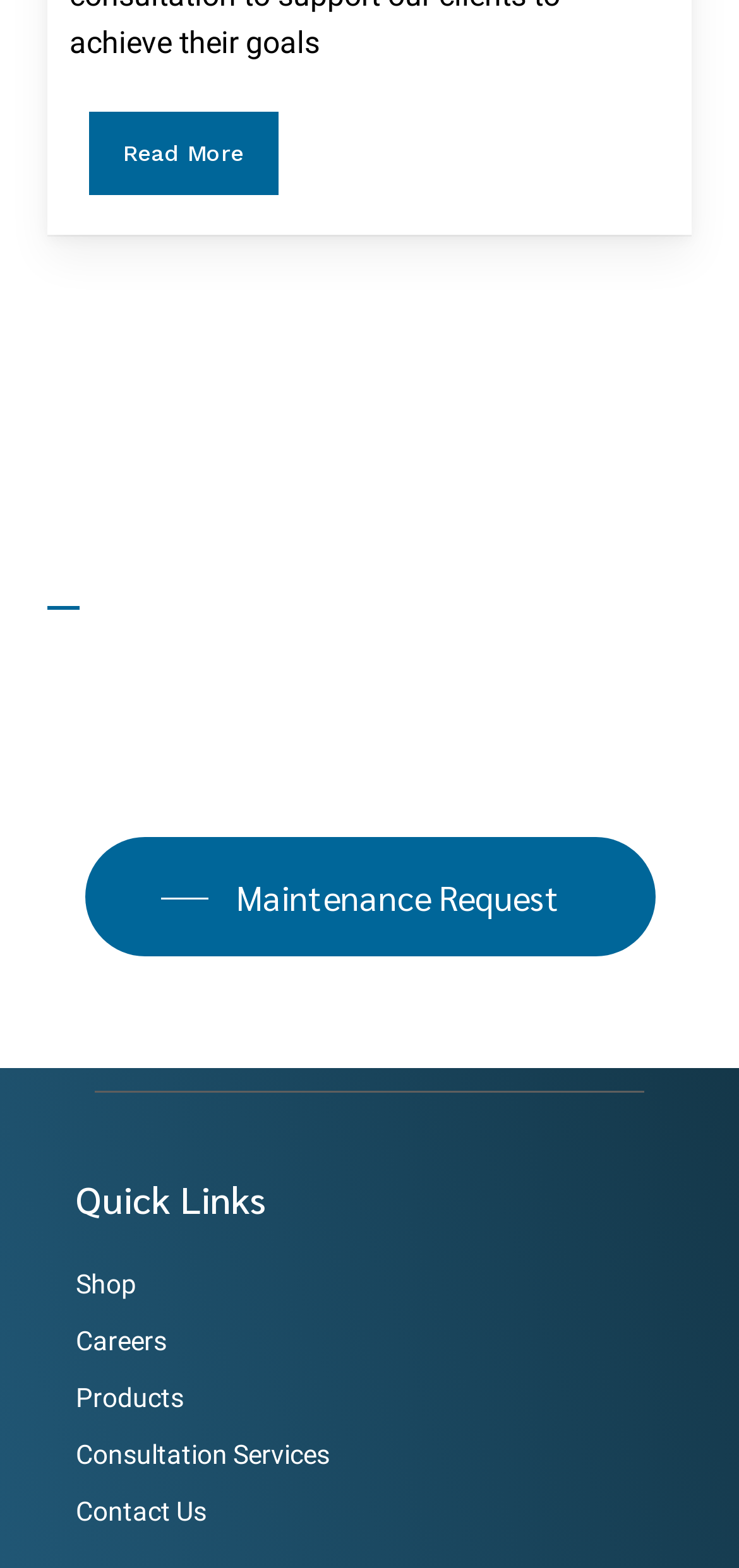Given the element description Read More, predict the bounding box coordinates for the UI element in the webpage screenshot. The format should be (top-left x, top-left y, bottom-right x, bottom-right y), and the values should be between 0 and 1.

[0.12, 0.071, 0.376, 0.124]